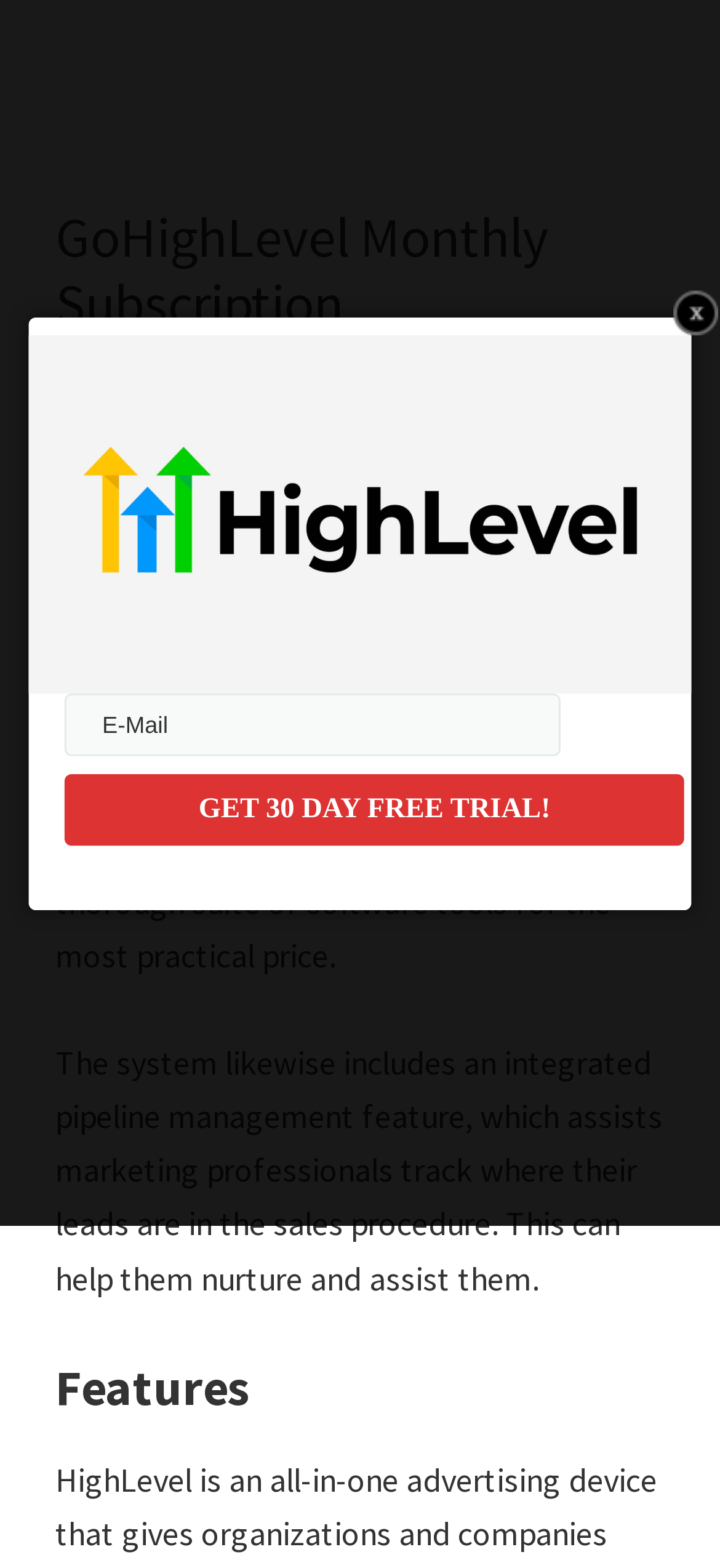Please provide the bounding box coordinate of the region that matches the element description: name="email" placeholder="E-Mail". Coordinates should be in the format (top-left x, top-left y, bottom-right x, bottom-right y) and all values should be between 0 and 1.

[0.09, 0.442, 0.779, 0.482]